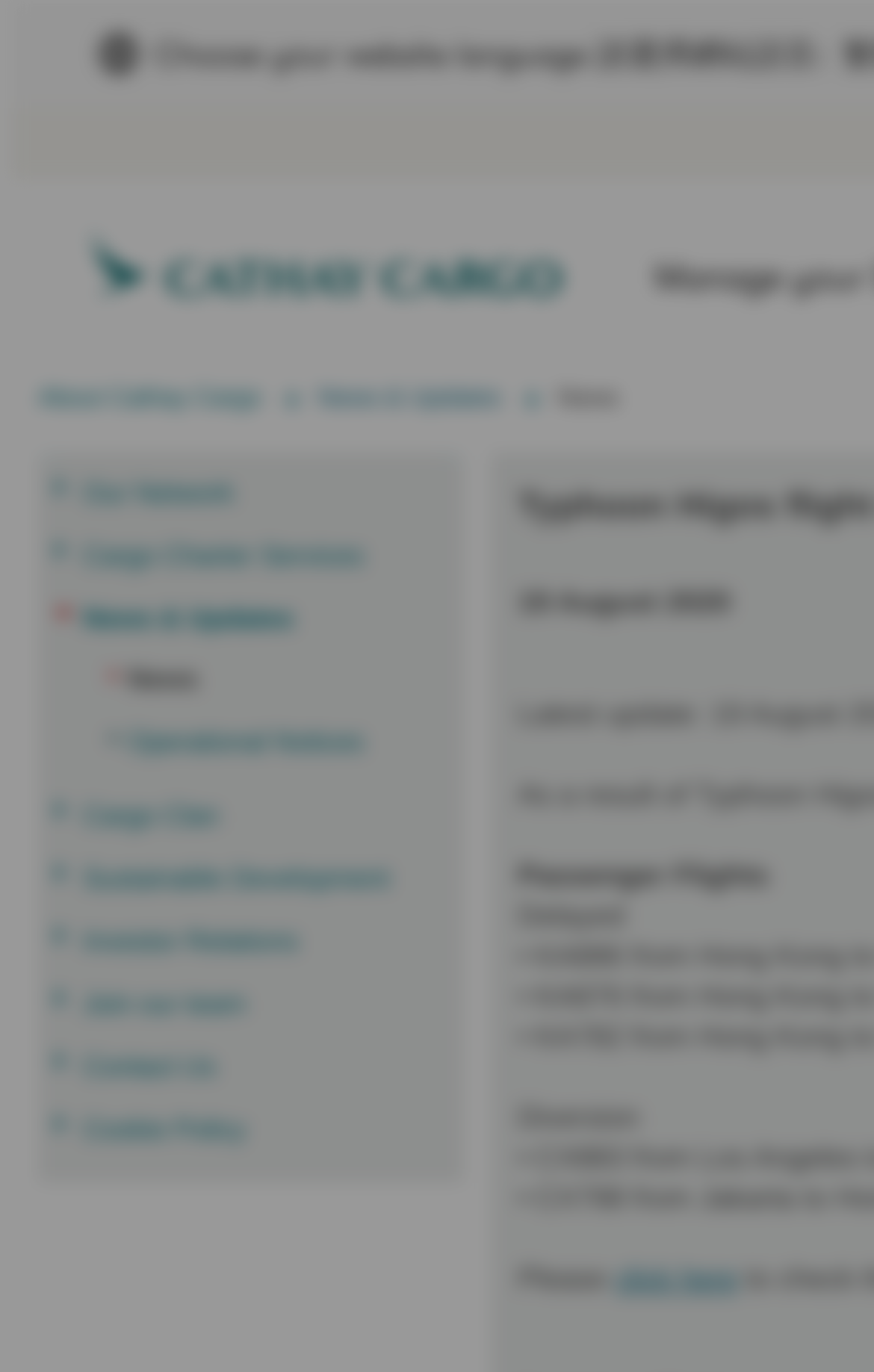Construct a comprehensive description capturing every detail on the webpage.

The webpage is about Cathay Cargo news. At the top left corner, there is an image for language change, accompanied by a static text "Choose your website language 請選擇網站語言:". Below this, there is a link to "Cathay Pacific Cargo" with an image of the same name. 

To the left of the page, there are several links, including "About Cathay Cargo", "News & Updates", "Our Network", "Cargo Charter Services", and others. These links are arranged vertically, with two small images above and below them. 

On the right side of the page, there are several news articles or updates. The first one is dated "19 August 2020" and is related to passenger flights. Below this, there are updates about delayed and diverted flights. The last update starts with "Please" and has a link to "click here" for more information.